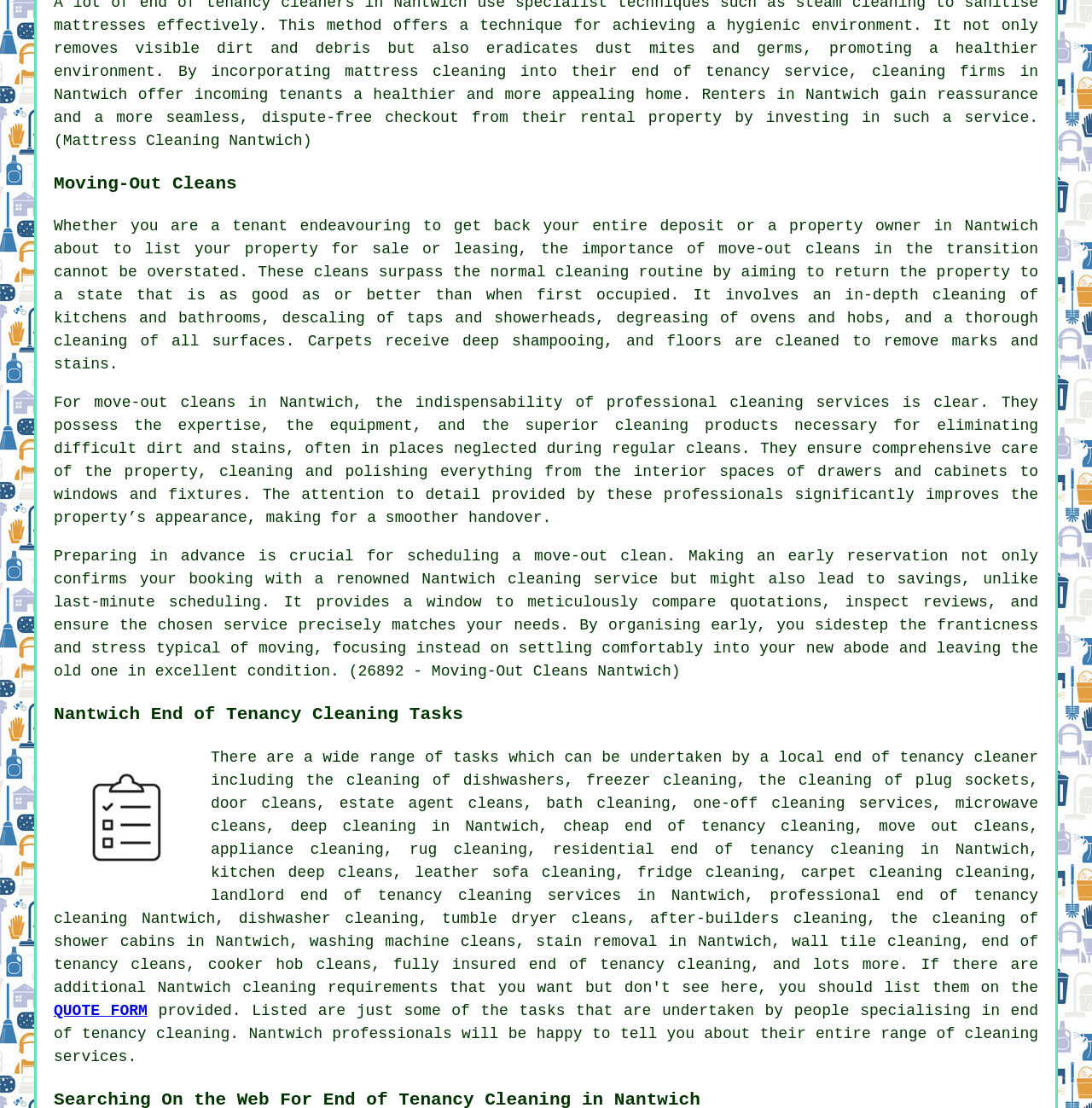Could you provide the bounding box coordinates for the portion of the screen to click to complete this instruction: "Click on 'QUOTE FORM'"?

[0.049, 0.904, 0.135, 0.92]